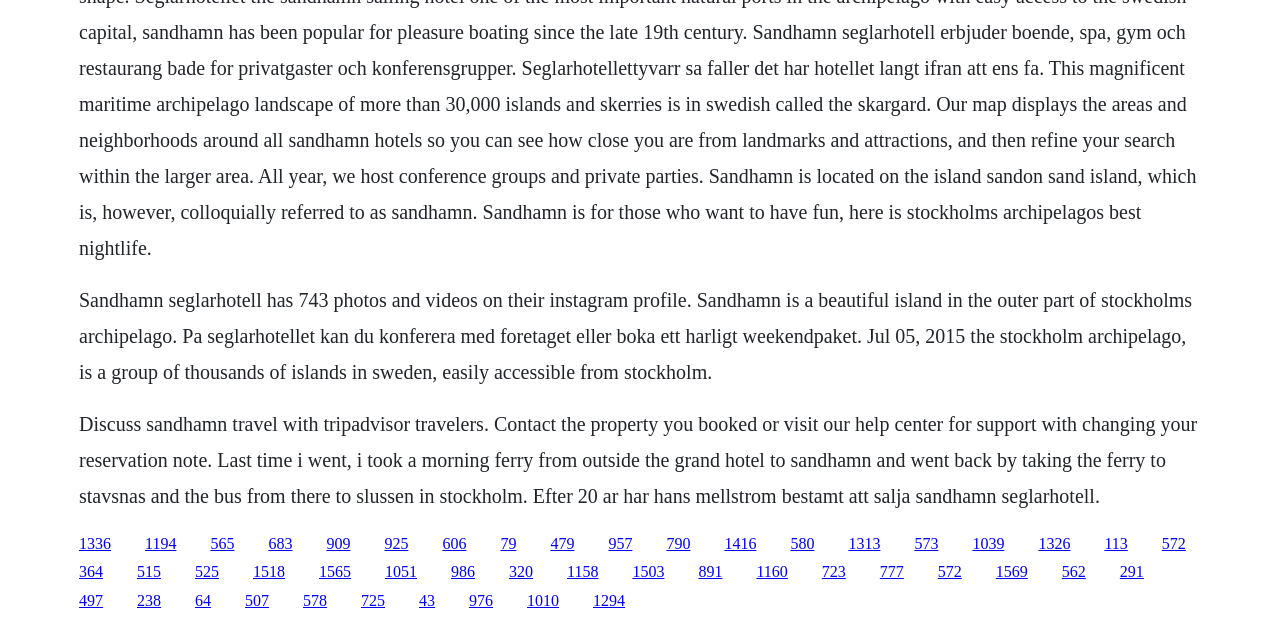Can you pinpoint the bounding box coordinates for the clickable element required for this instruction: "Visit the property's website"? The coordinates should be four float numbers between 0 and 1, i.e., [left, top, right, bottom].

[0.113, 0.857, 0.138, 0.884]